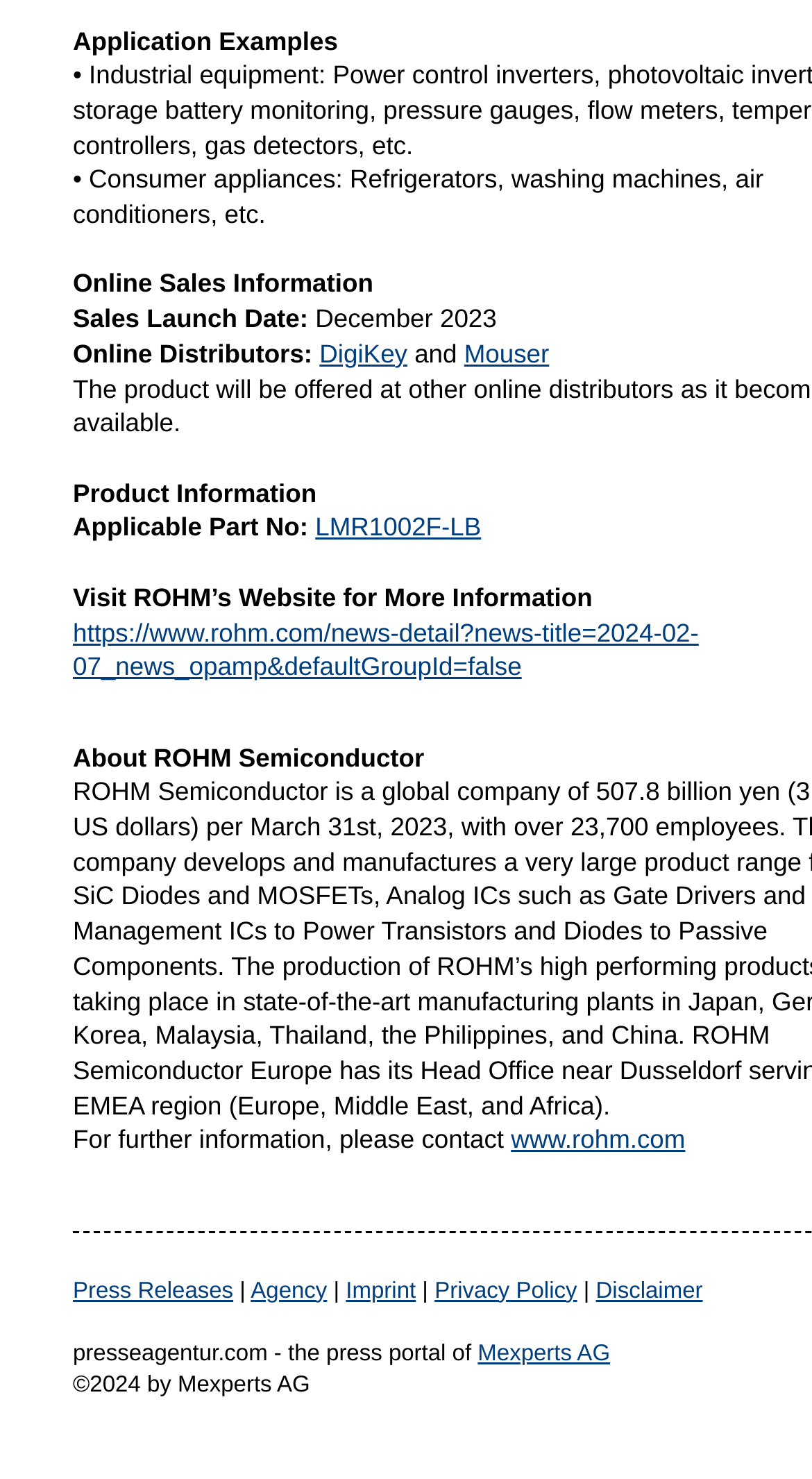Provide the bounding box coordinates of the HTML element described by the text: "Press Releases".

[0.09, 0.864, 0.287, 0.881]